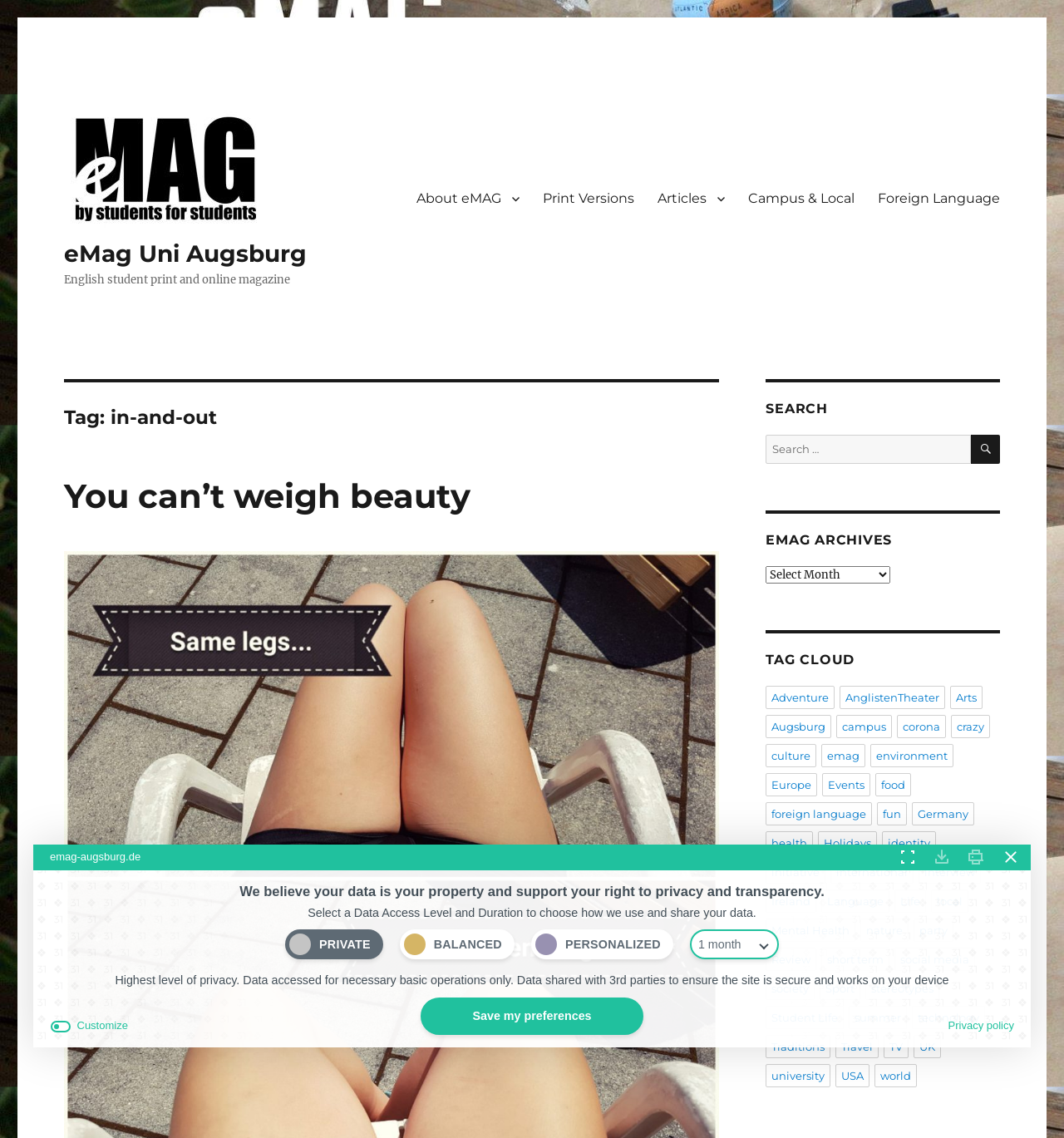What is the purpose of the search box?
Using the screenshot, give a one-word or short phrase answer.

To search for articles